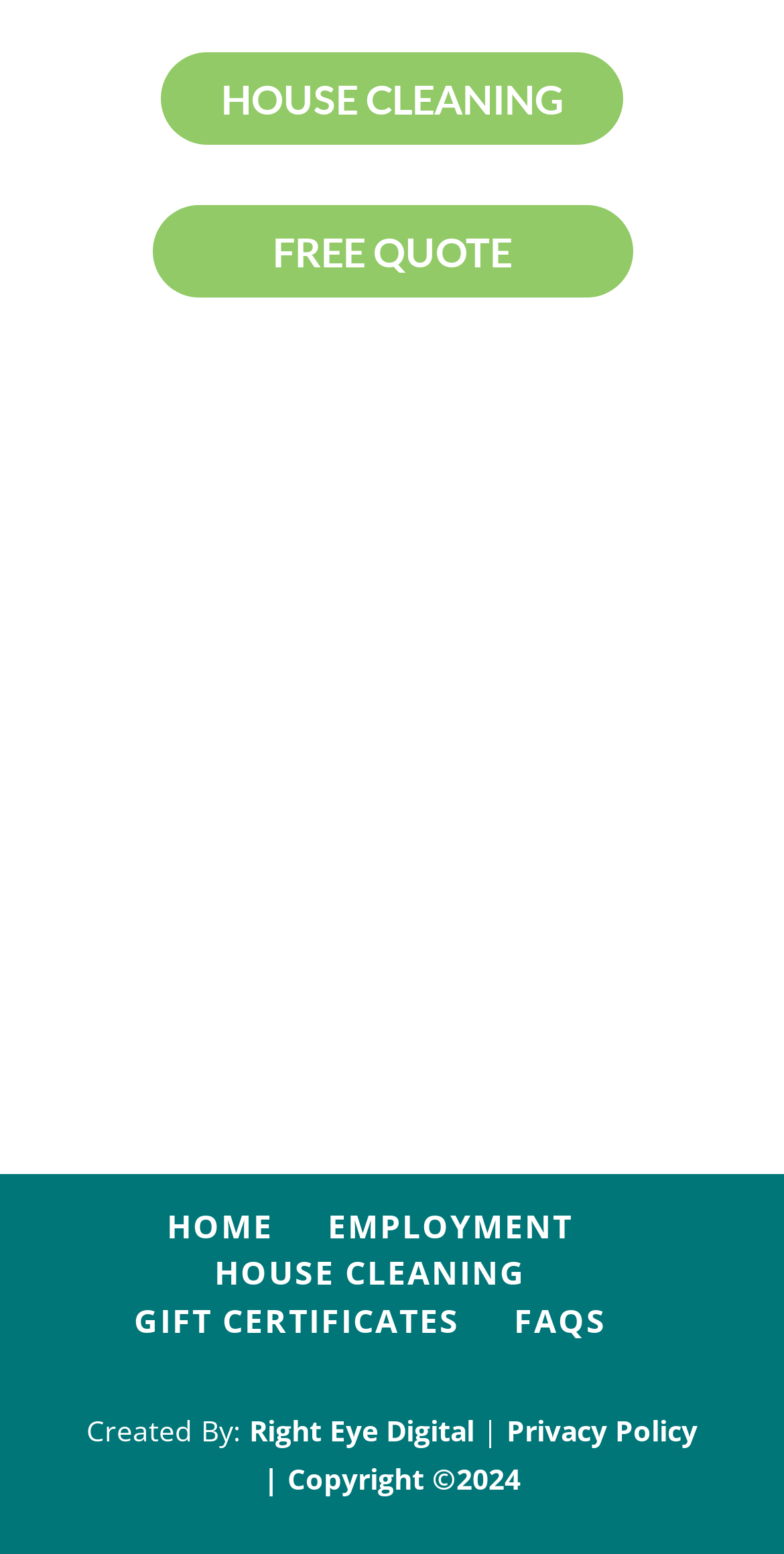Pinpoint the bounding box coordinates of the area that must be clicked to complete this instruction: "Click on 'HOUSE CLEANING 5'".

[0.205, 0.033, 0.795, 0.093]